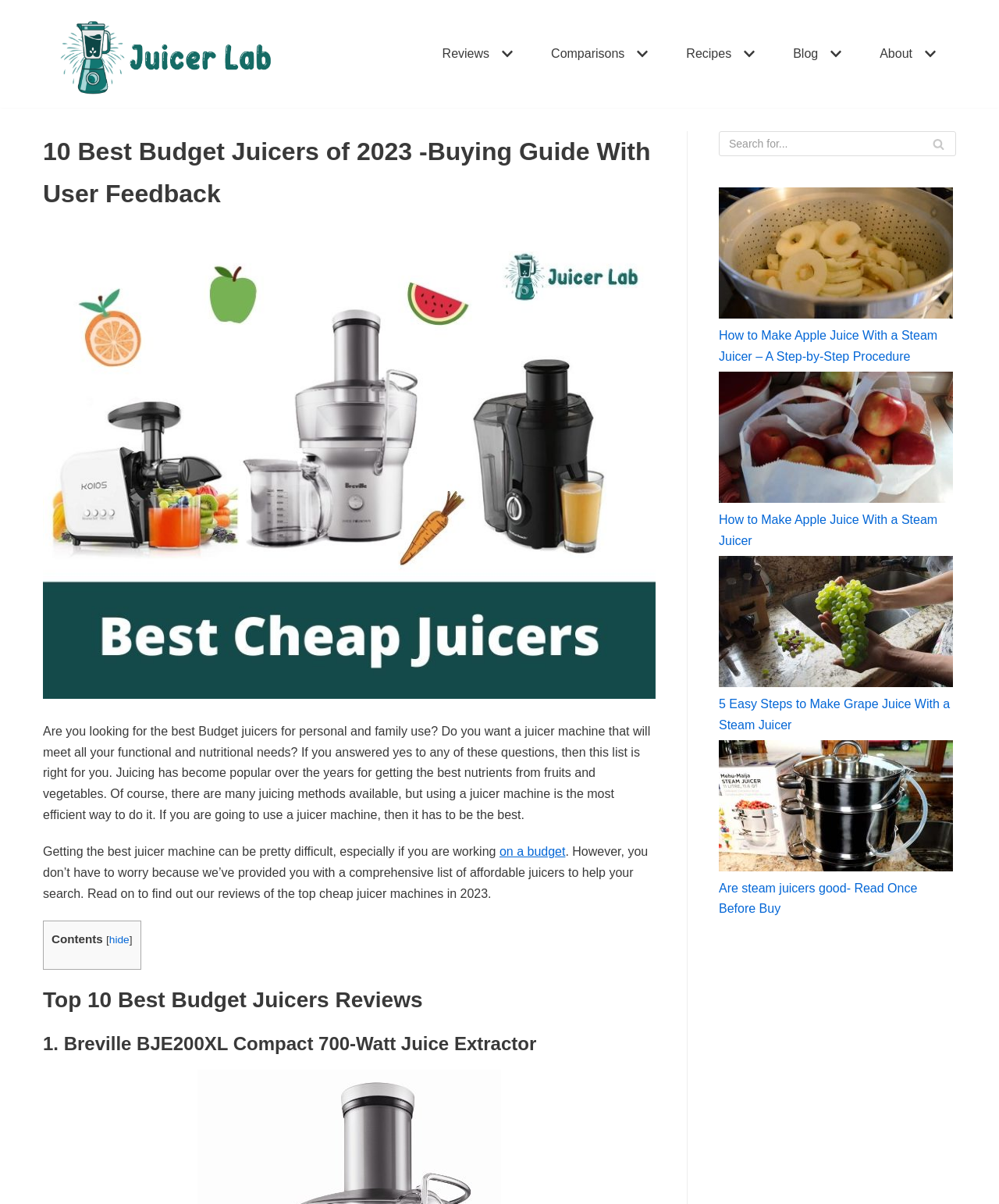Please identify the bounding box coordinates of the area that needs to be clicked to follow this instruction: "Click on the 'Skip to content' link".

[0.0, 0.0, 0.031, 0.013]